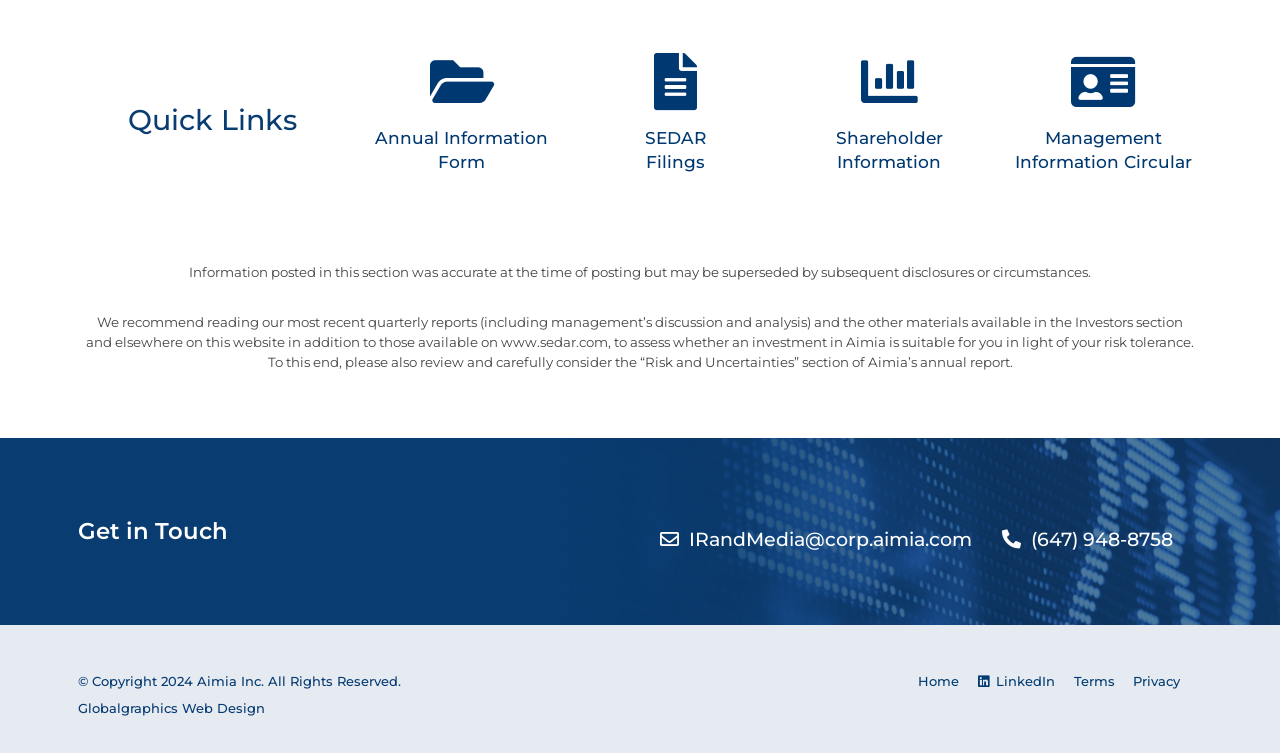Please specify the bounding box coordinates of the clickable region necessary for completing the following instruction: "View SEDAR Filings". The coordinates must consist of four float numbers between 0 and 1, i.e., [left, top, right, bottom].

[0.504, 0.169, 0.552, 0.229]